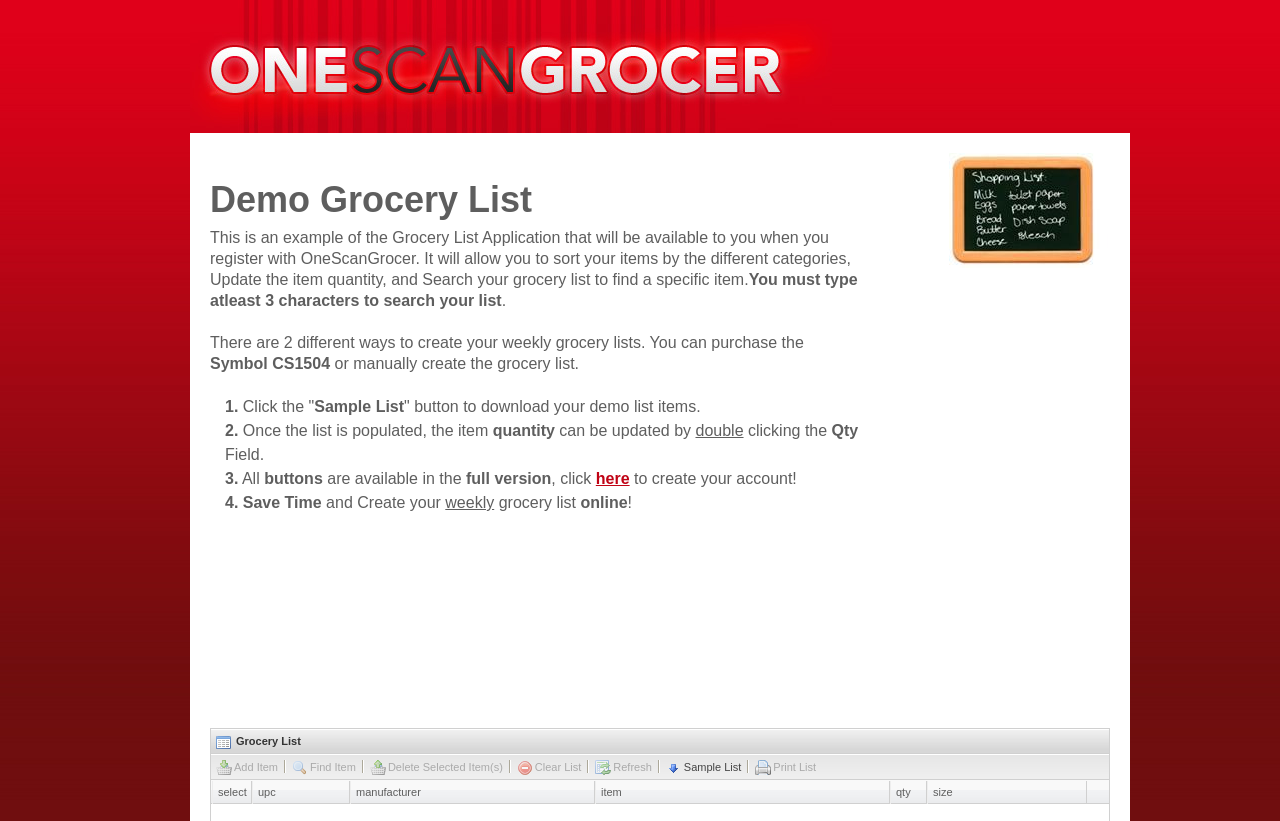Refer to the image and provide an in-depth answer to the question:
What is the minimum number of characters required to search the list?

The webpage states that 'You must type at least 3 characters to search your list', indicating that the minimum number of characters required to search the list is 3.